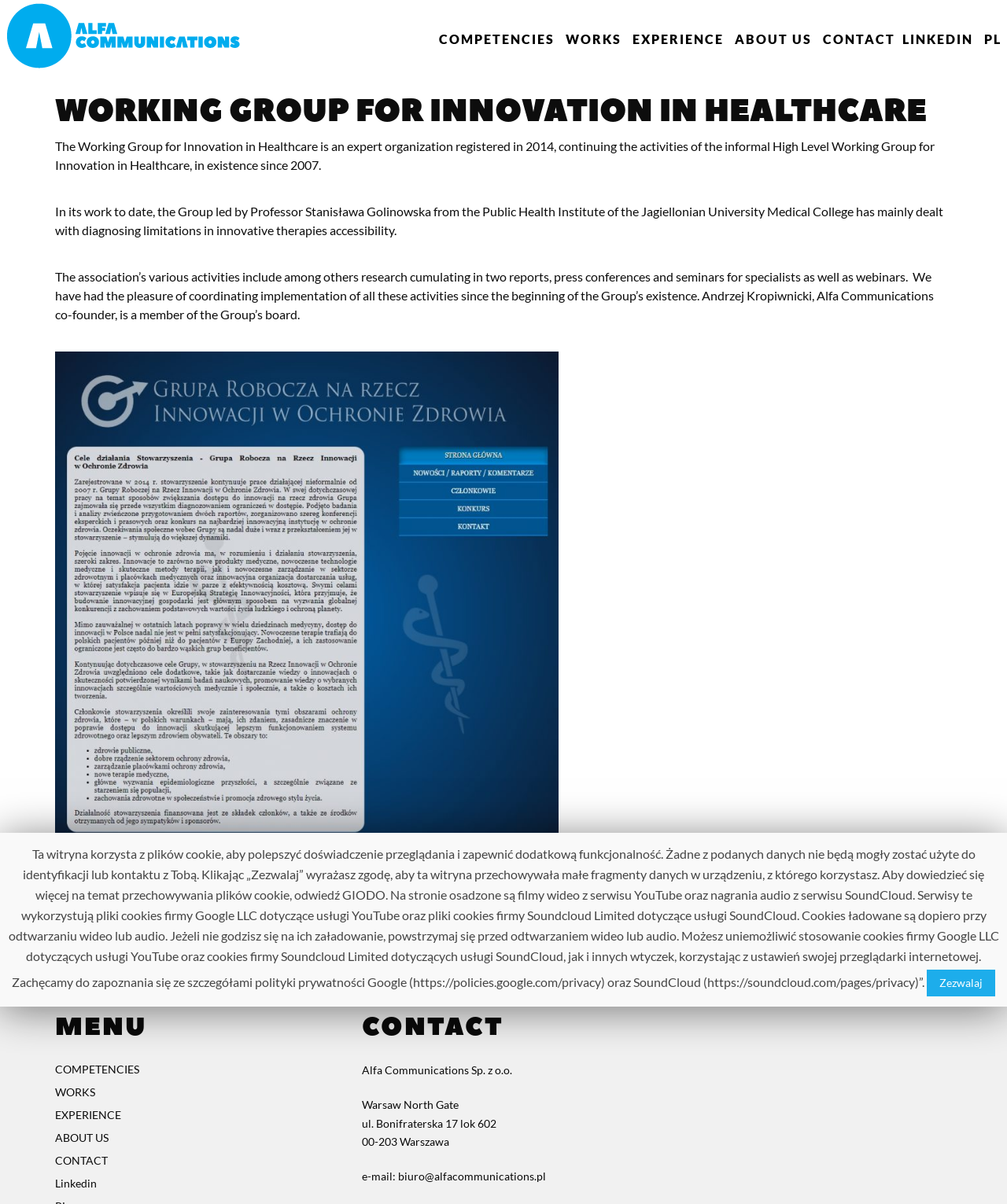Write an extensive caption that covers every aspect of the webpage.

The webpage is about the Working Group for Innovation in Healthcare, an expert organization registered in 2014. At the top, there is a logo and a link to the website "alfacommunications.pl". Below the logo, there are seven navigation links: "COMPETENCIES", "WORKS", "EXPERIENCE", "ABOUT US", "CONTACT", "LINKEDIN", and "PL".

The main content of the webpage is divided into two sections. On the left side, there is a heading "WORKING GROUP FOR INNOVATION IN HEALTHCARE" followed by three paragraphs of text describing the group's activities, including research, press conferences, and seminars. Below the text, there is a figure, likely an image.

On the right side, there is a menu with the same links as at the top, followed by a "CONTACT" section with the company's address, email, and a link to send an email. Below the contact information, there is a notice about the website's use of cookies, with a link to learn more about the policy and a button to accept the cookies.

At the very bottom of the page, there is a link to the website's privacy policy and a link to SoundCloud's privacy policy.